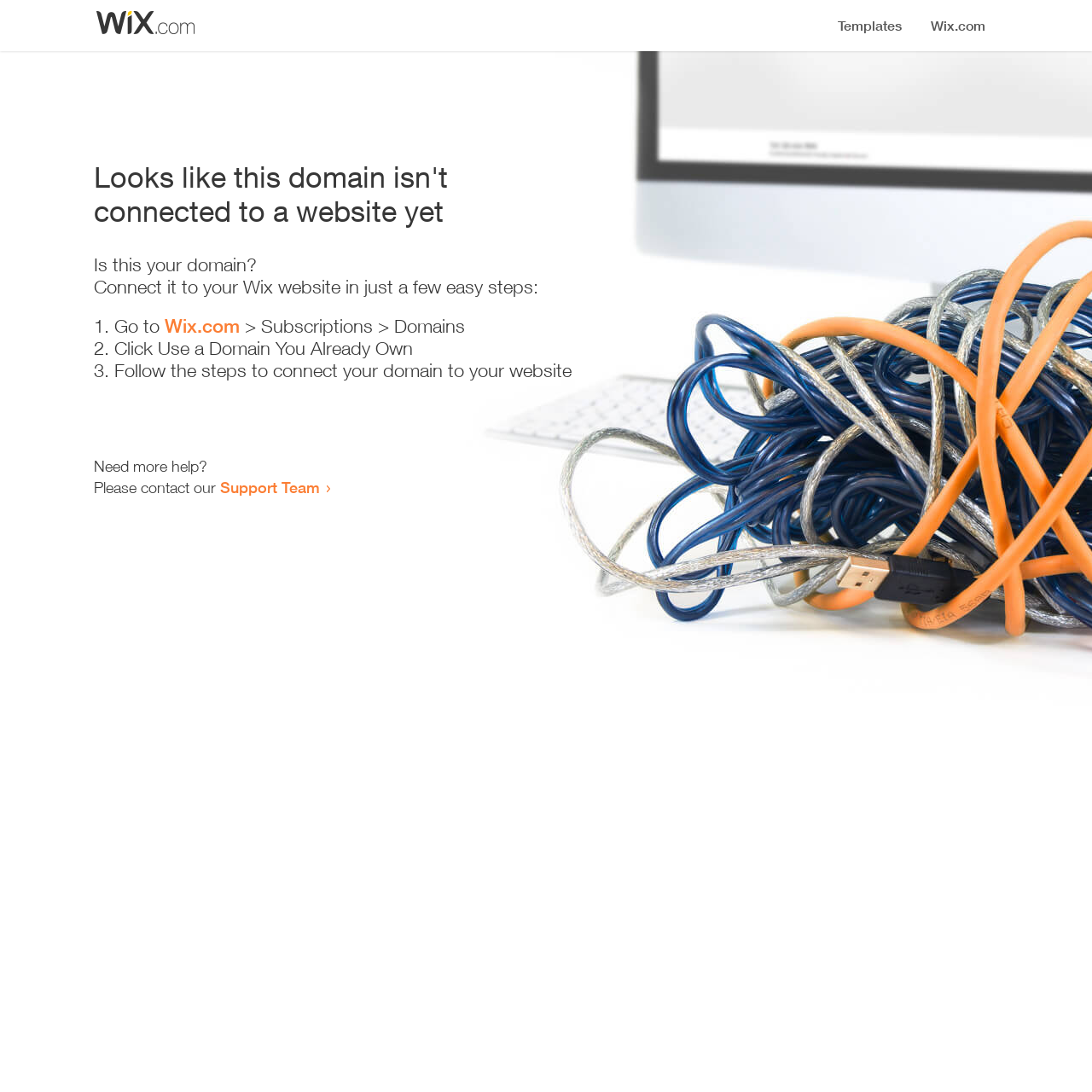Who can be contacted for more help?
Using the details from the image, give an elaborate explanation to answer the question.

If users need more help with connecting their domain, they can contact the Support Team, as indicated by the link 'Support Team'.